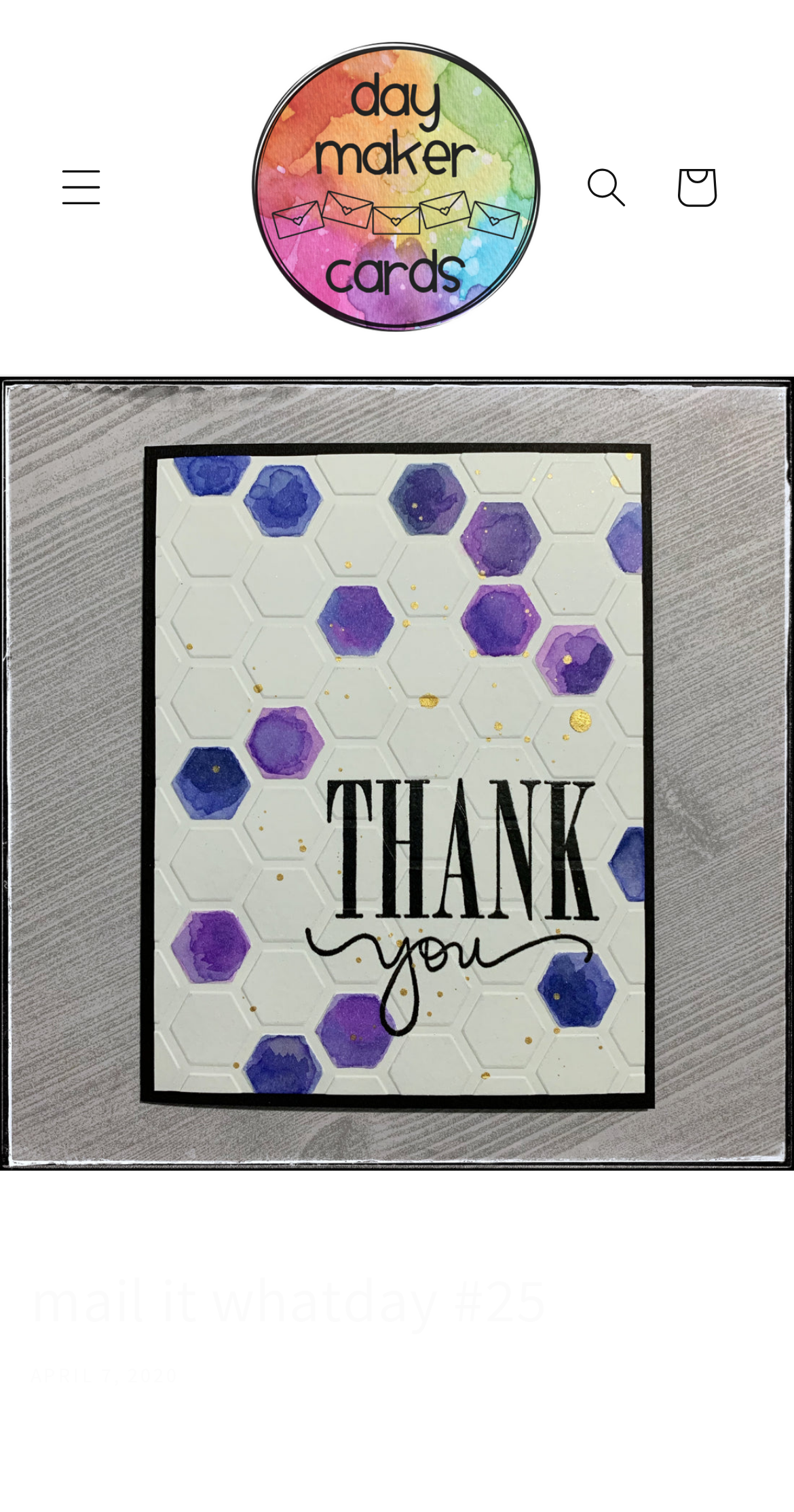What is the purpose of the button with the text 'Menu'?
Use the image to answer the question with a single word or phrase.

To open the menu drawer